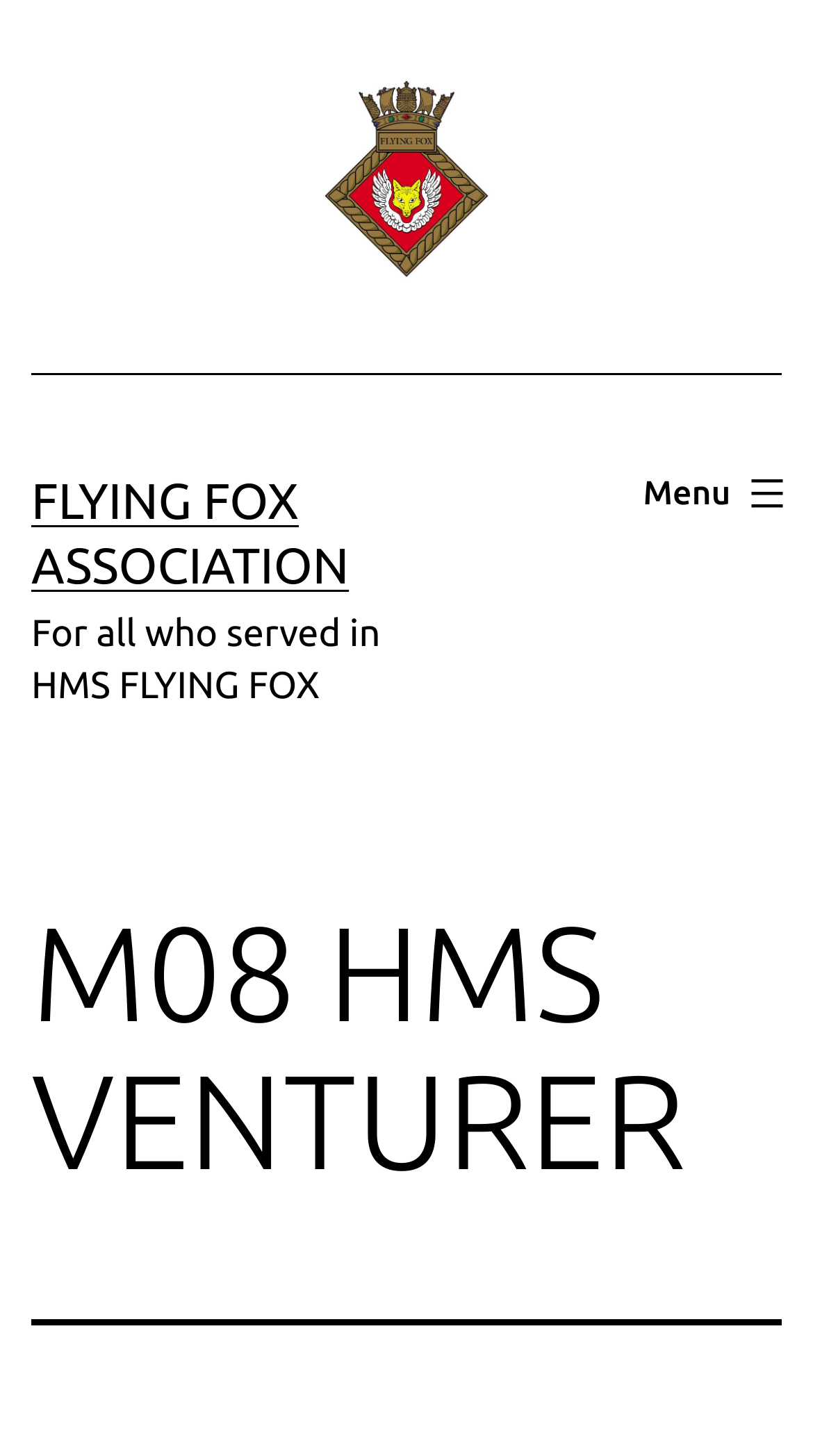What is the name of the ship?
Use the information from the screenshot to give a comprehensive response to the question.

The name of the ship can be found in the heading element, which has the text 'M08 HMS VENTURER'.